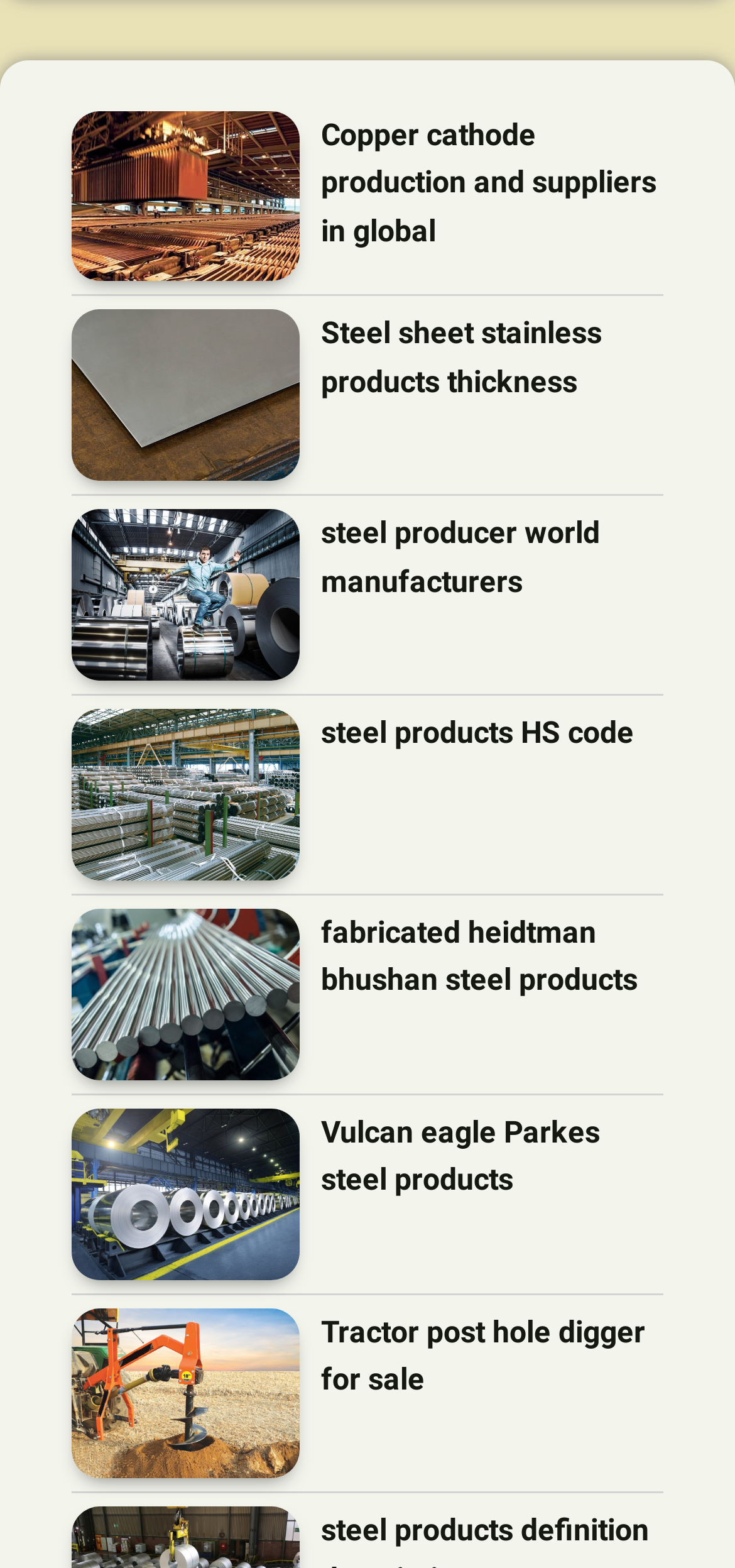Show the bounding box coordinates of the element that should be clicked to complete the task: "Click on Copper cathode production and suppliers in global".

[0.097, 0.07, 0.408, 0.18]